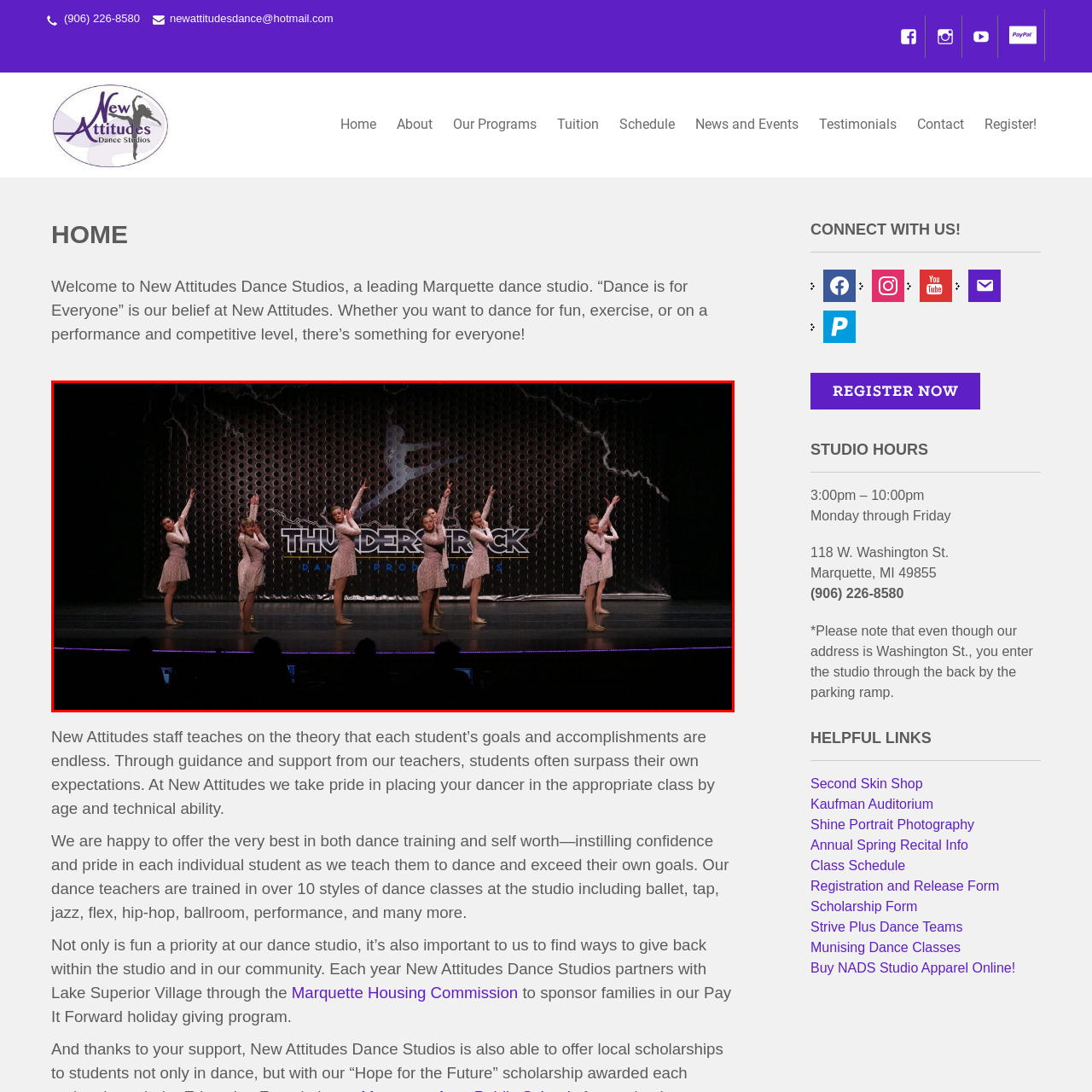What is the design pattern on the backdrop?
Look at the image highlighted by the red bounding box and answer the question with a single word or brief phrase.

Hexagonal